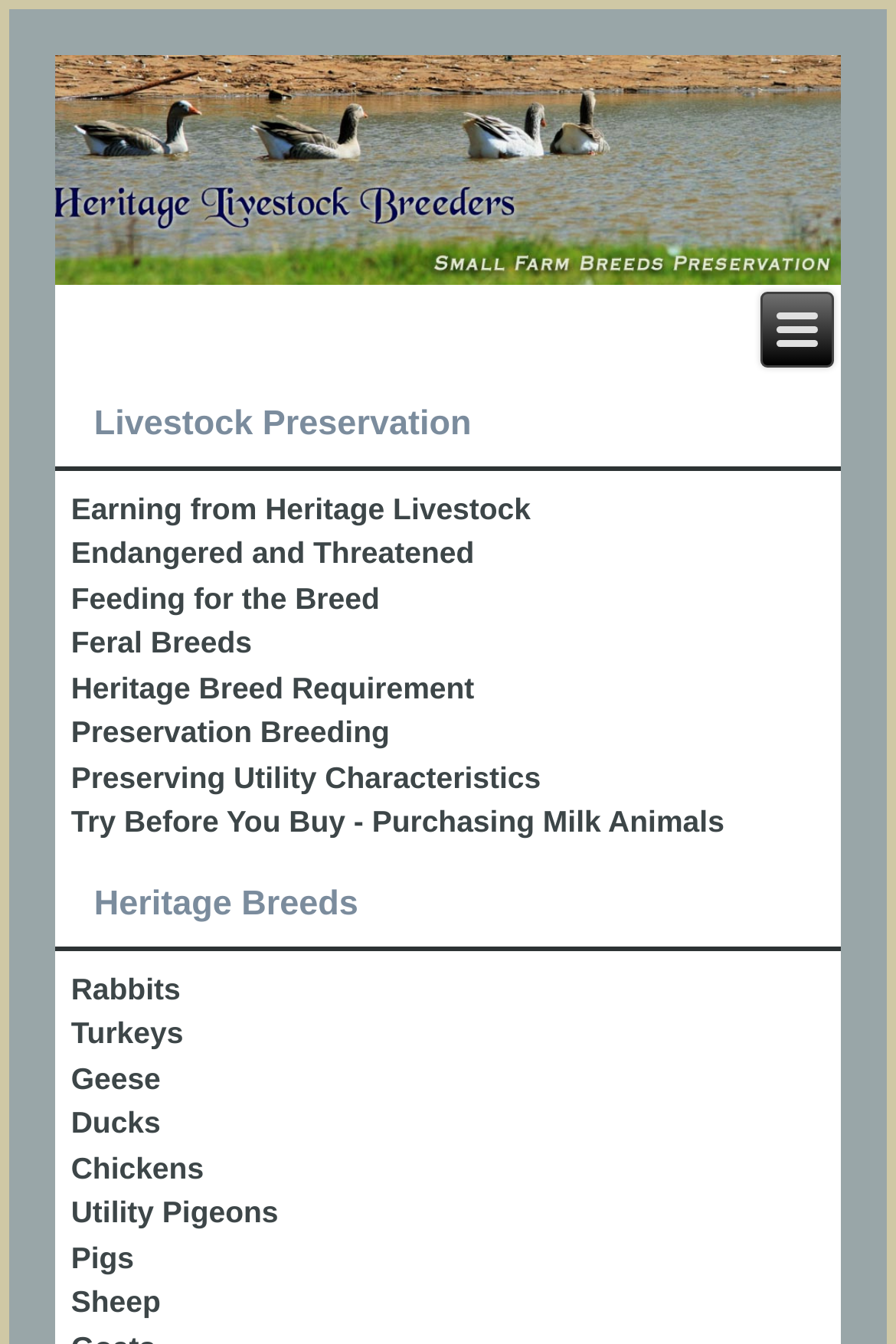Specify the bounding box coordinates of the area to click in order to execute this command: 'Click on HOME'. The coordinates should consist of four float numbers ranging from 0 to 1, and should be formatted as [left, top, right, bottom].

None